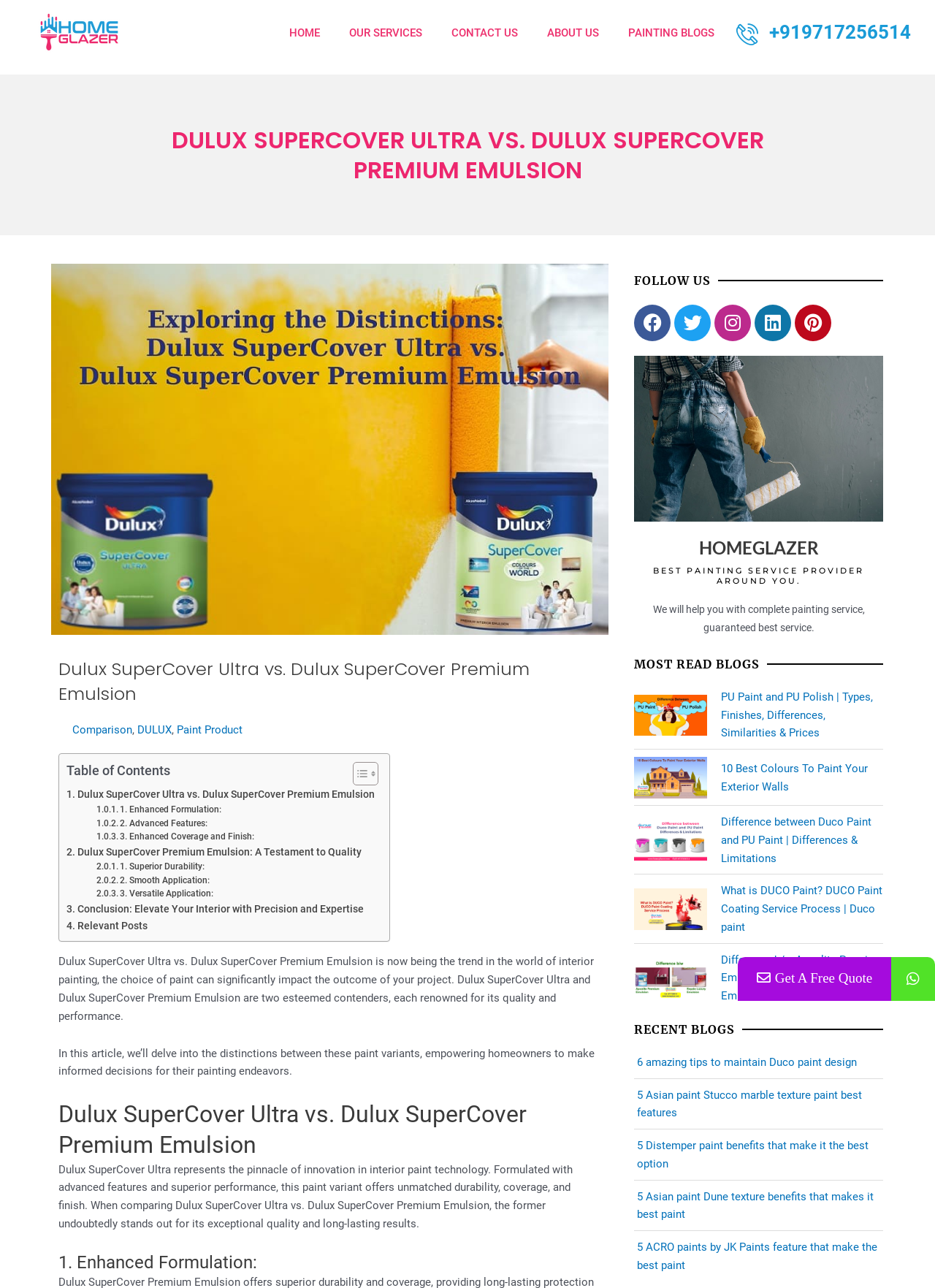Elaborate on the information and visuals displayed on the webpage.

This webpage is a comparison article between Dulux SuperCover Ultra and Dulux SuperCover Premium Emulsion, two paint products. At the top, there is a header section with links to the website's main pages, including "HOME", "OUR SERVICES", "CONTACT US", "ABOUT US", and "PAINTING BLOGS". Below this, there is a phone number and a heading that repeats the title of the article.

The main content of the article is divided into sections, each with a heading and a brief description. The first section introduces the topic, explaining that the choice of paint can significantly impact the outcome of a painting project. The second section compares the two paint products, highlighting their differences in terms of formulation, features, and performance.

There are several links throughout the article, including a table of contents, which allows users to navigate to specific sections of the article. There are also links to other relevant articles and blog posts, such as "Comparison", "DULUX", and "Paint Product".

On the right-hand side of the page, there is a section with social media links, including Facebook, Twitter, Instagram, LinkedIn, and Pinterest. Below this, there is a section with a heading "HOMEGLAZER" and a subheading "BEST PAINTING SERVICE PROVIDER AROUND YOU". This section appears to be promoting a painting service provider.

Further down the page, there is a section with a heading "MOST READ BLOGS", which lists several blog posts with links and images. These posts appear to be related to painting and paint products.

At the bottom of the page, there is a section with a heading "RECENT BLOGS", which lists several more blog posts with links. There is also a call-to-action button "Get A Free Quote" and a link to a contact page.